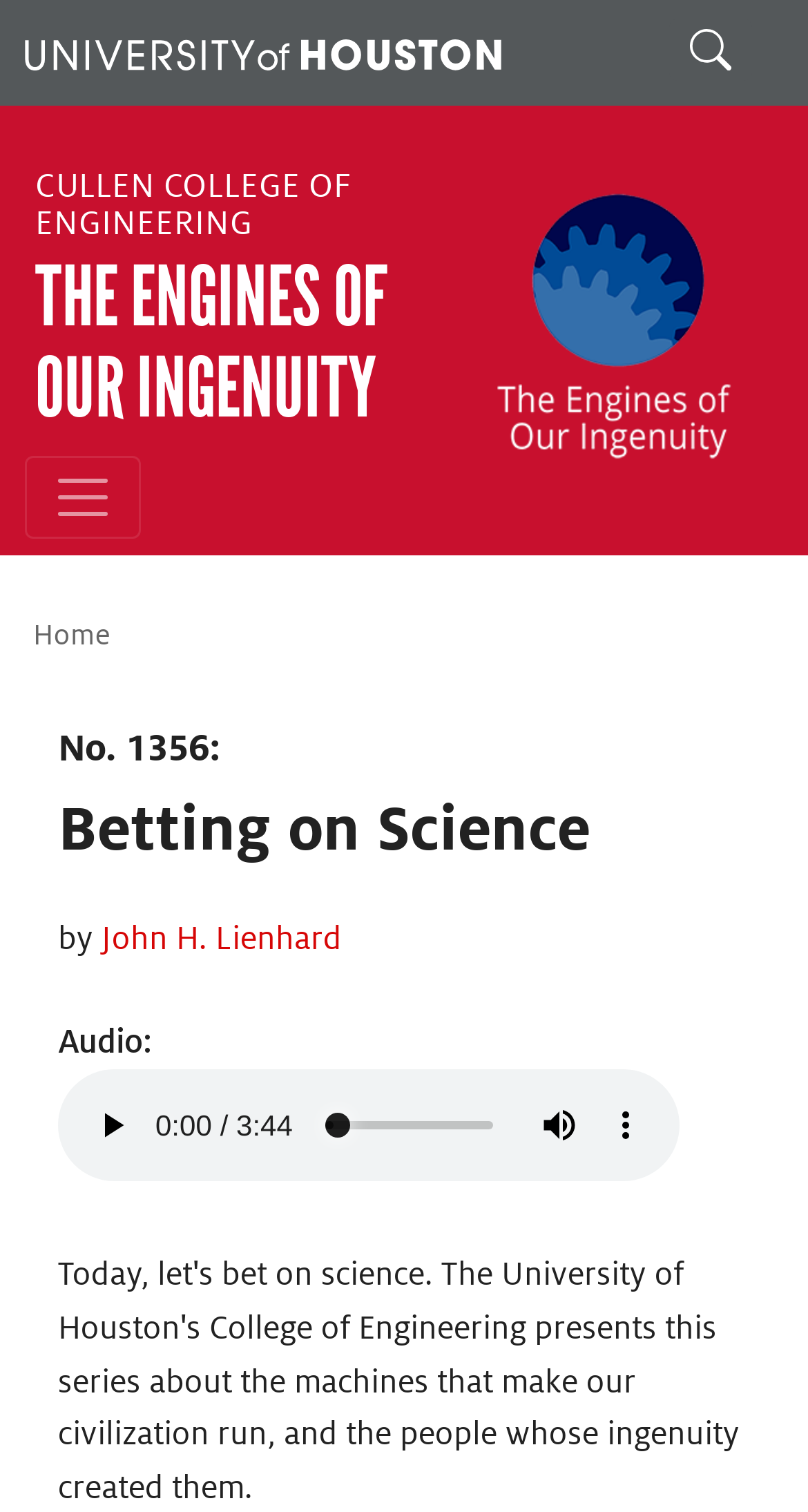Refer to the screenshot and give an in-depth answer to this question: How many navigation links are in the breadcrumb section?

I counted the number of navigation links in the breadcrumb section and found only one link, which is the 'Home' link.